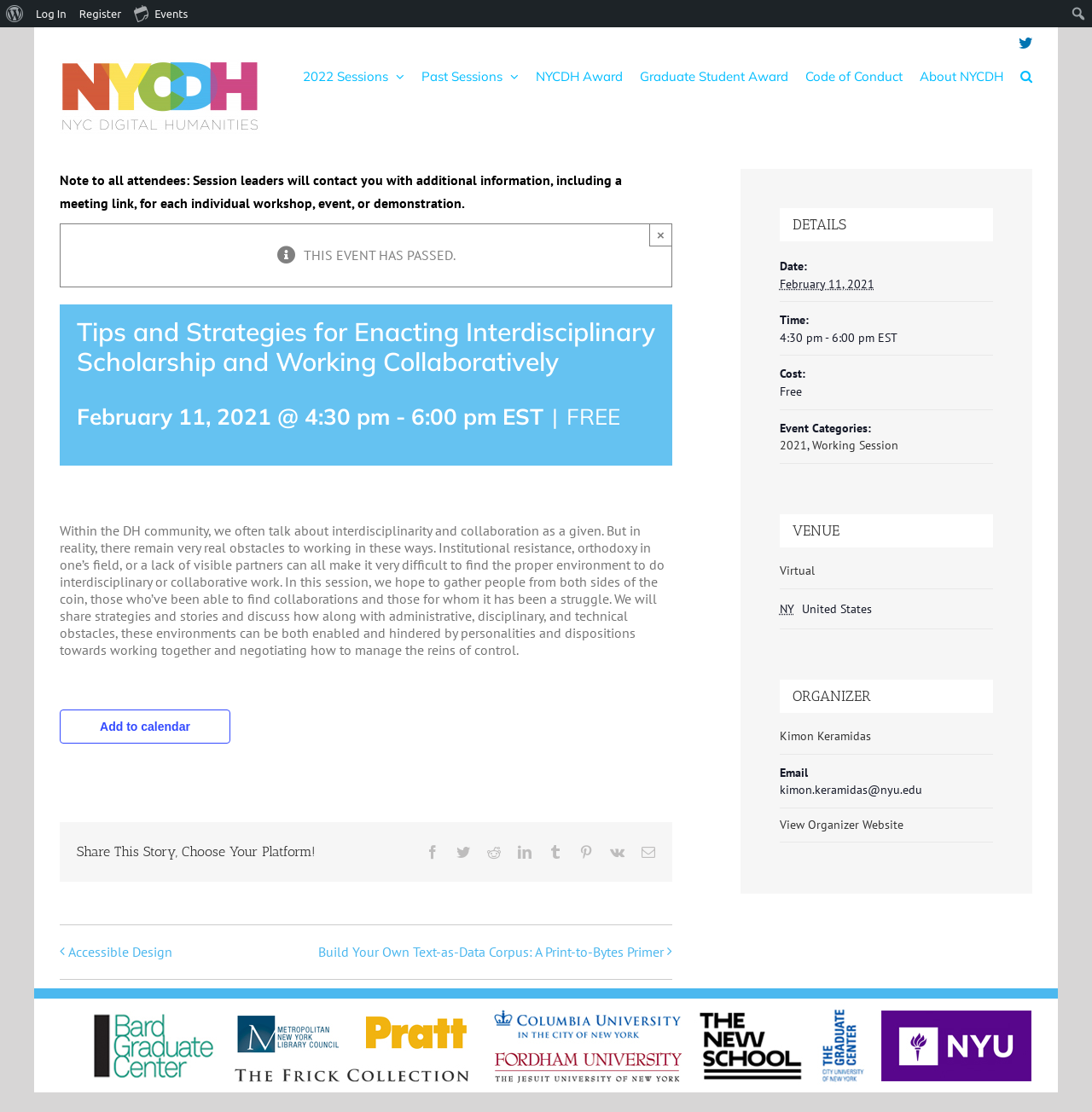What is the date of the event?
Provide a fully detailed and comprehensive answer to the question.

I found the date of the event by looking at the description list detail element with the text '2021-02-11' which is located in the details section of the event.